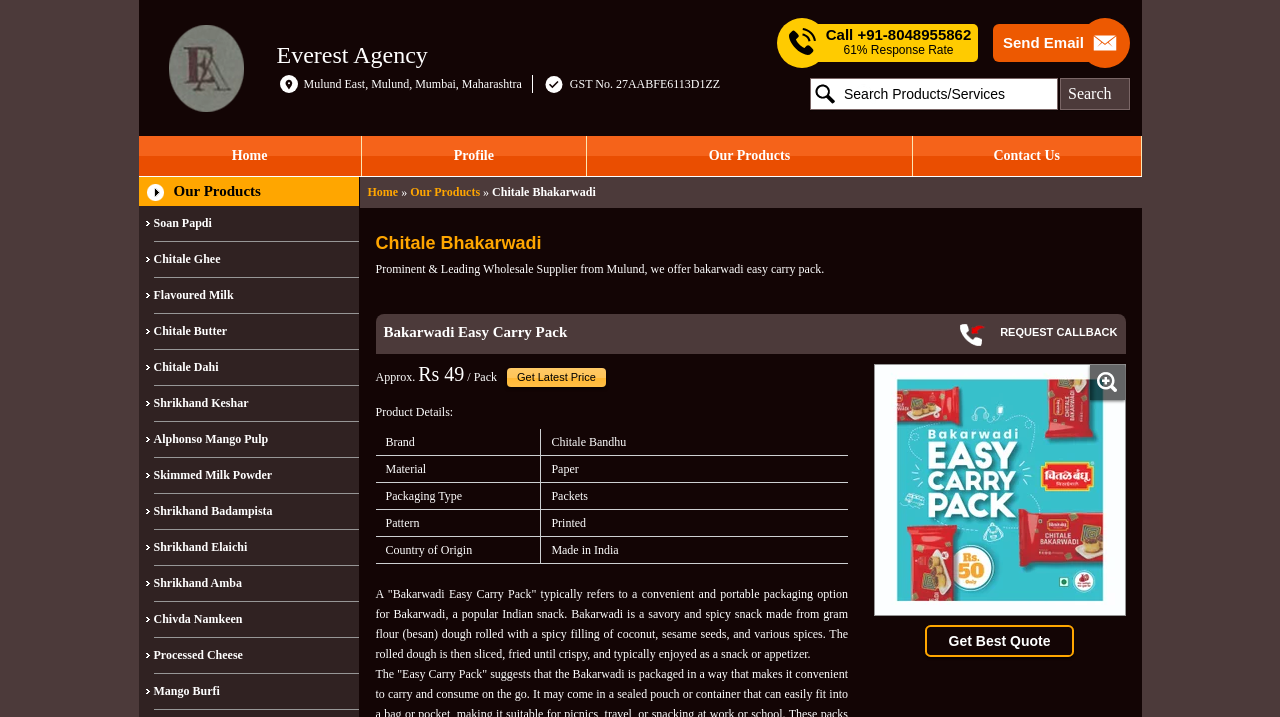Find the bounding box coordinates of the clickable area required to complete the following action: "Contact the supplier".

[0.639, 0.033, 0.764, 0.086]